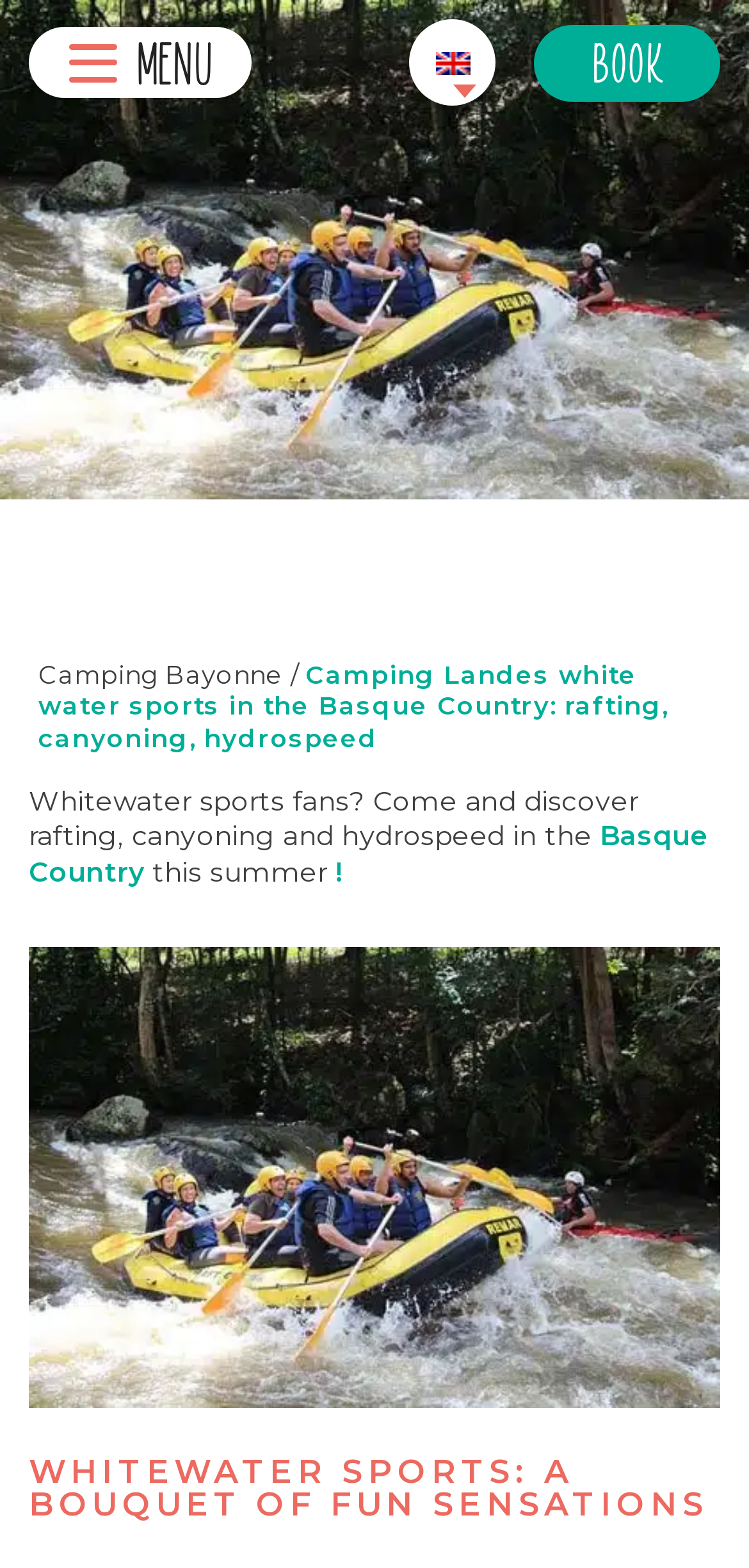Using the description: "The campsite’s aquatic area", determine the UI element's bounding box coordinates. Ensure the coordinates are in the format of four float numbers between 0 and 1, i.e., [left, top, right, bottom].

[0.077, 0.21, 0.856, 0.243]